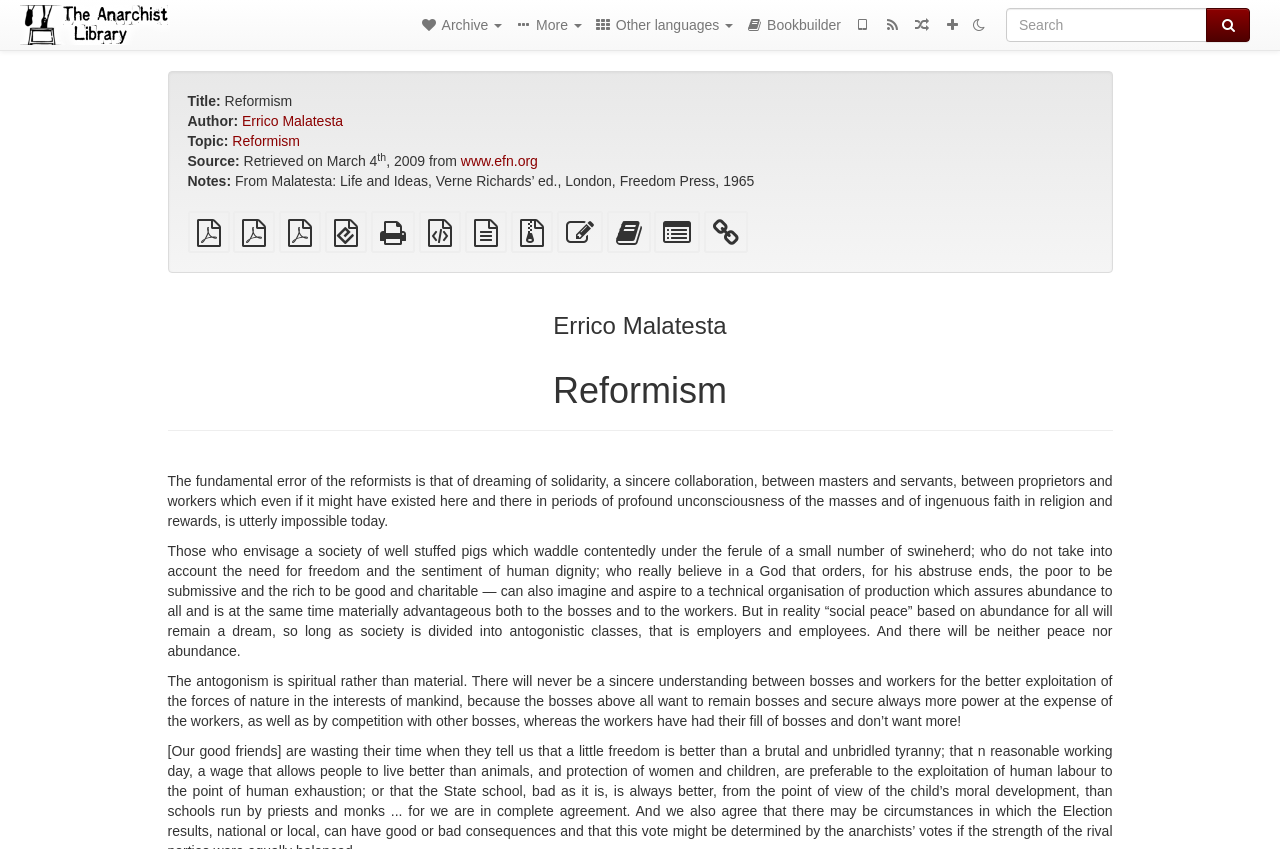Respond to the question below with a single word or phrase: What is the topic of the text?

Reformism